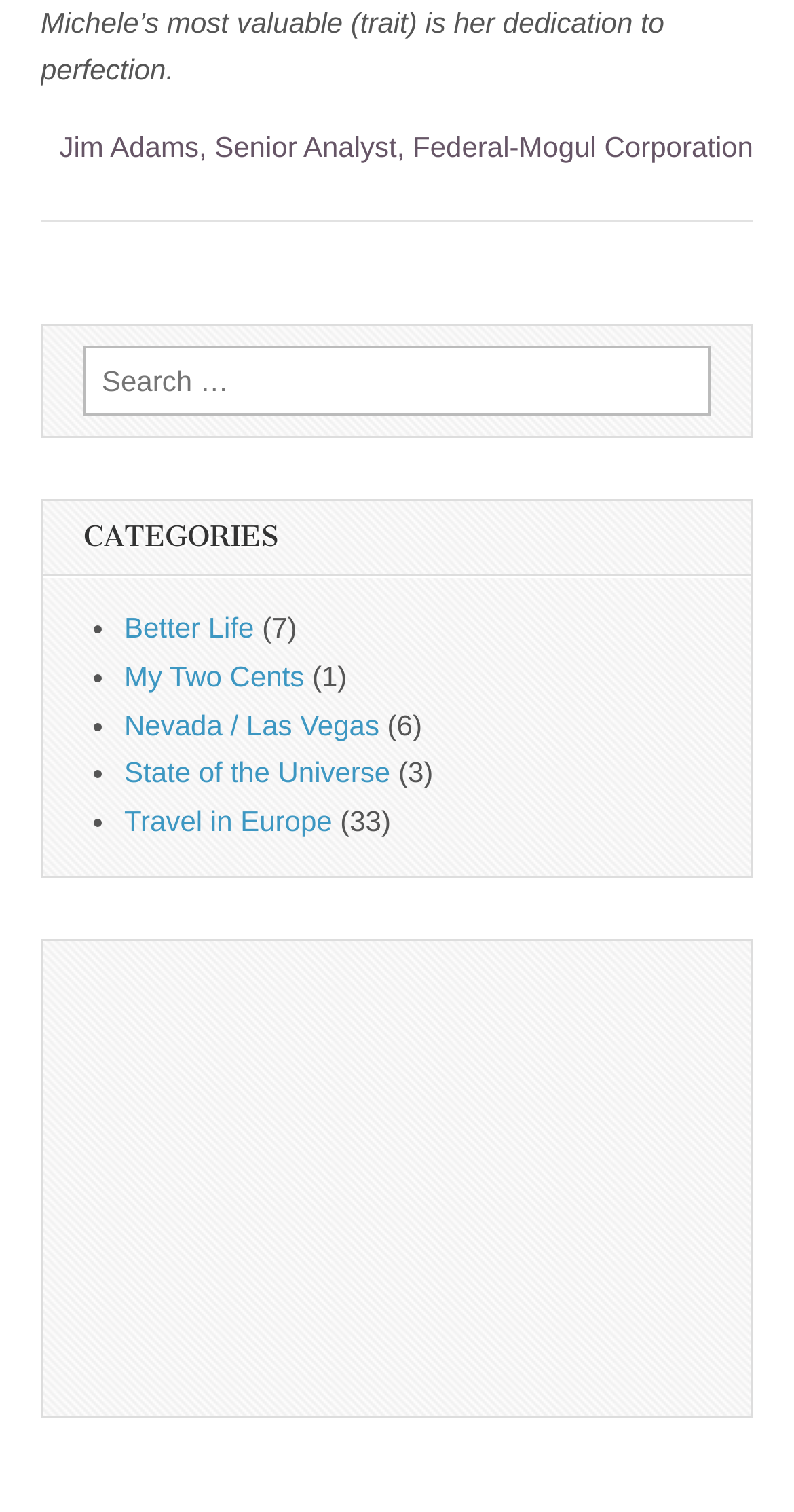Provide your answer to the question using just one word or phrase: What is the theme of the image at the bottom of the page?

Inspirational quotes